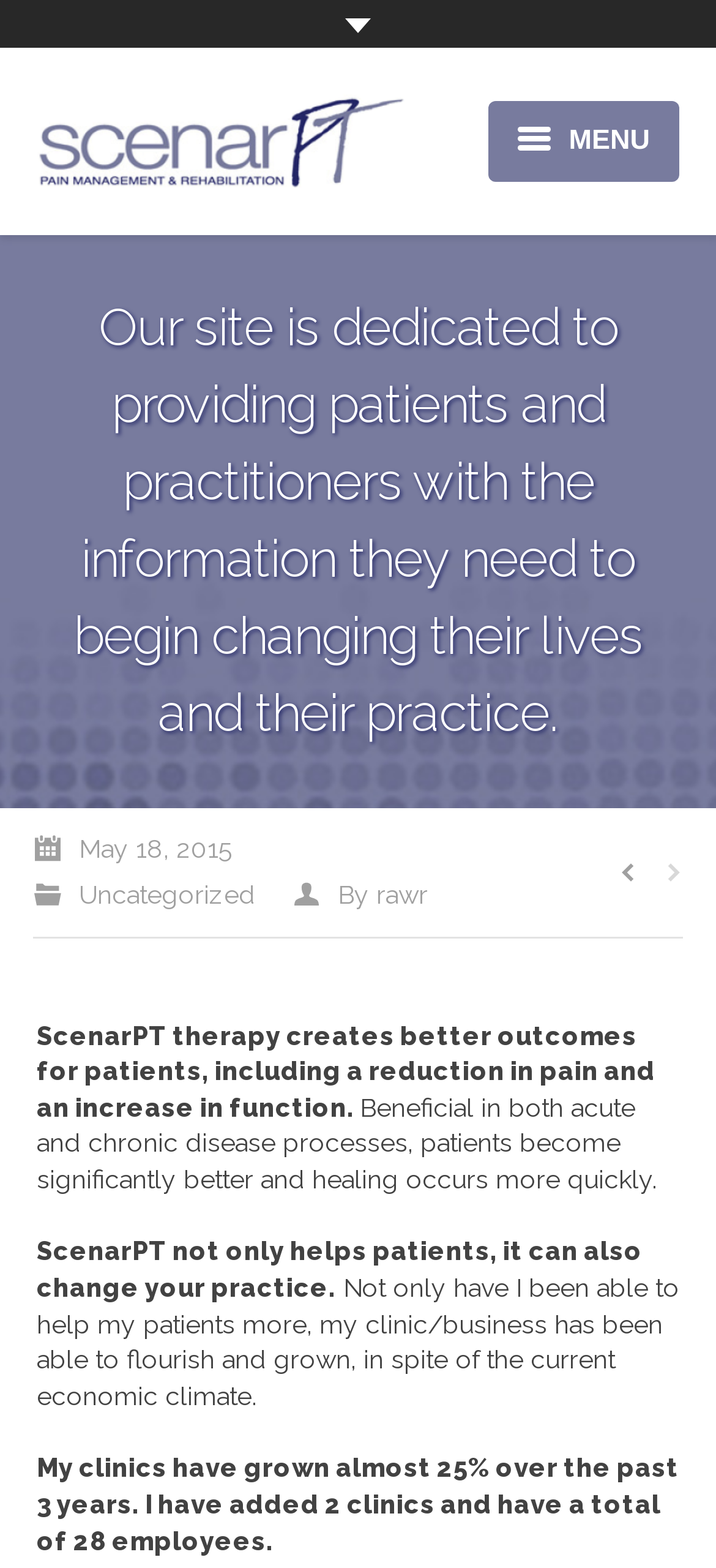Locate the coordinates of the bounding box for the clickable region that fulfills this instruction: "Click on the ScenarPT logo".

[0.051, 0.06, 0.572, 0.12]